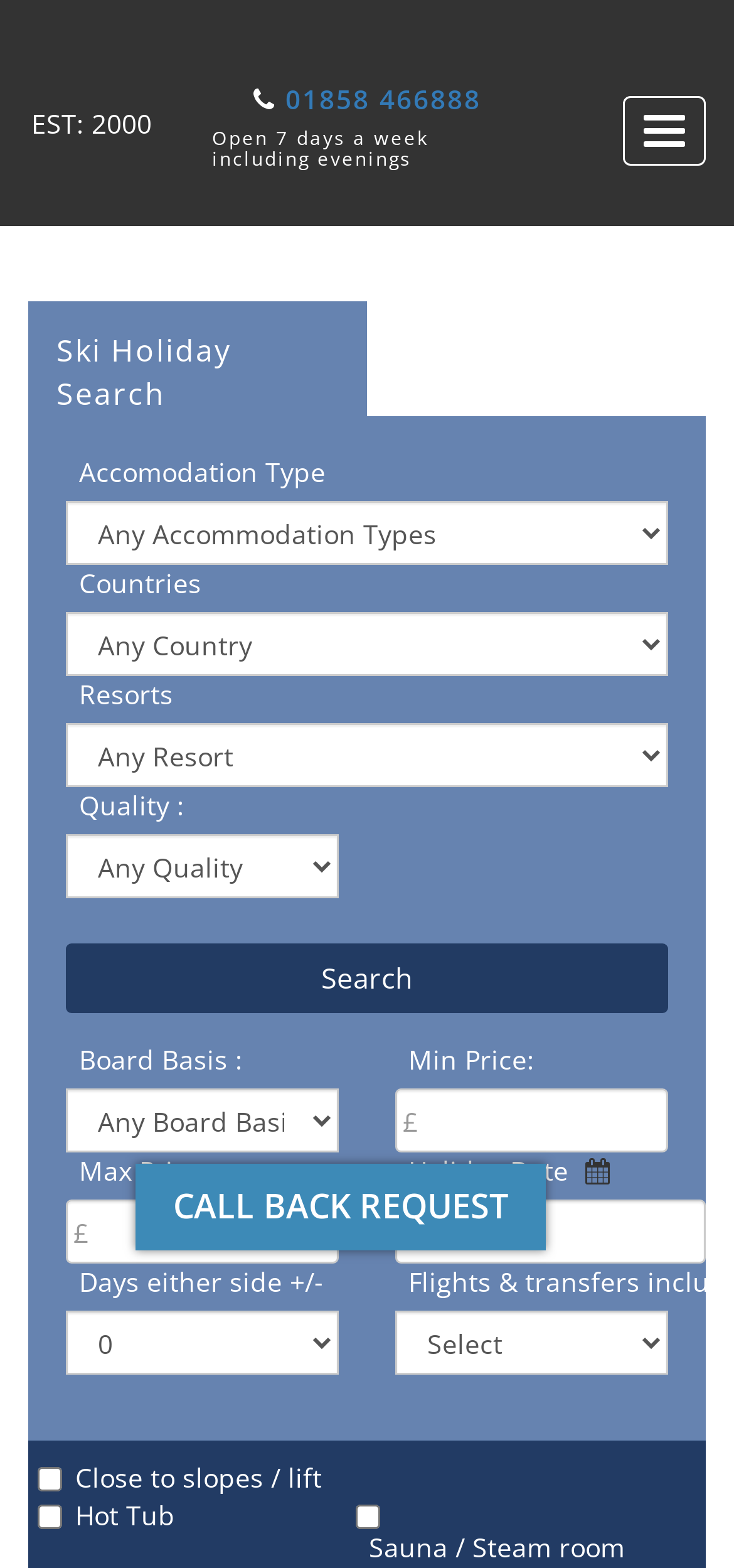Refer to the image and offer a detailed explanation in response to the question: How many checkboxes are there in the ski holiday search form?

I counted the number of checkbox elements in the ski holiday search form and found 3 of them, each with a different label such as 'Close to slopes / lift', 'Hot Tub', and 'Sauna / Steam room'.